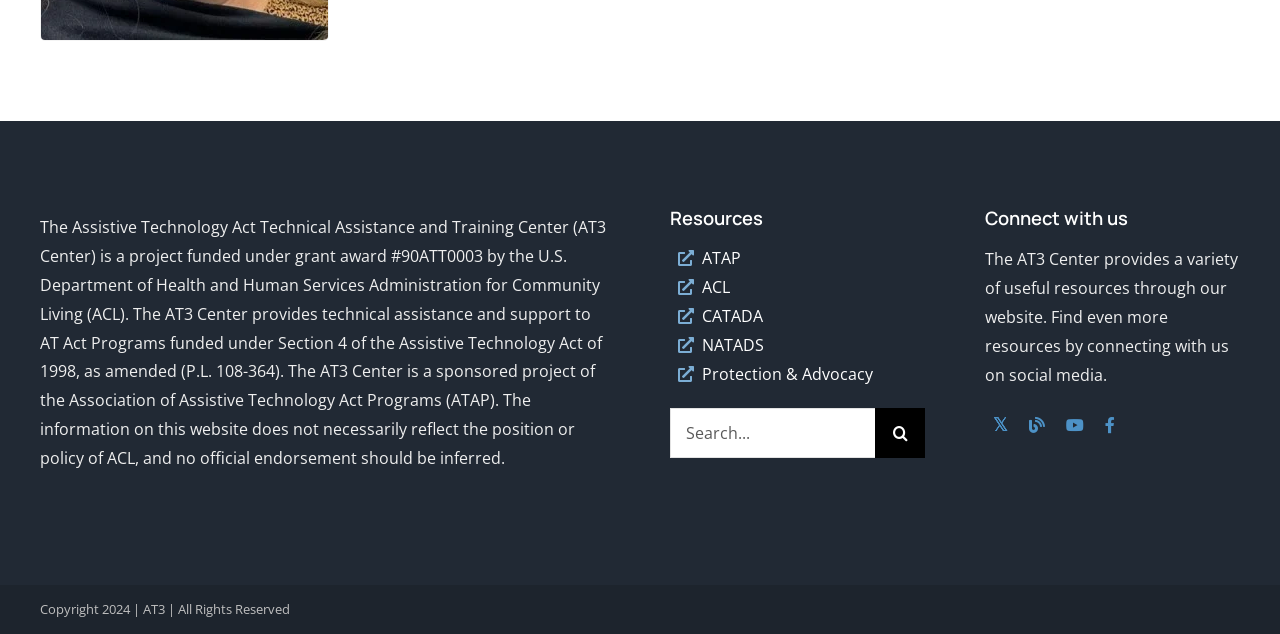Please indicate the bounding box coordinates of the element's region to be clicked to achieve the instruction: "Search for resources". Provide the coordinates as four float numbers between 0 and 1, i.e., [left, top, right, bottom].

[0.523, 0.644, 0.723, 0.723]